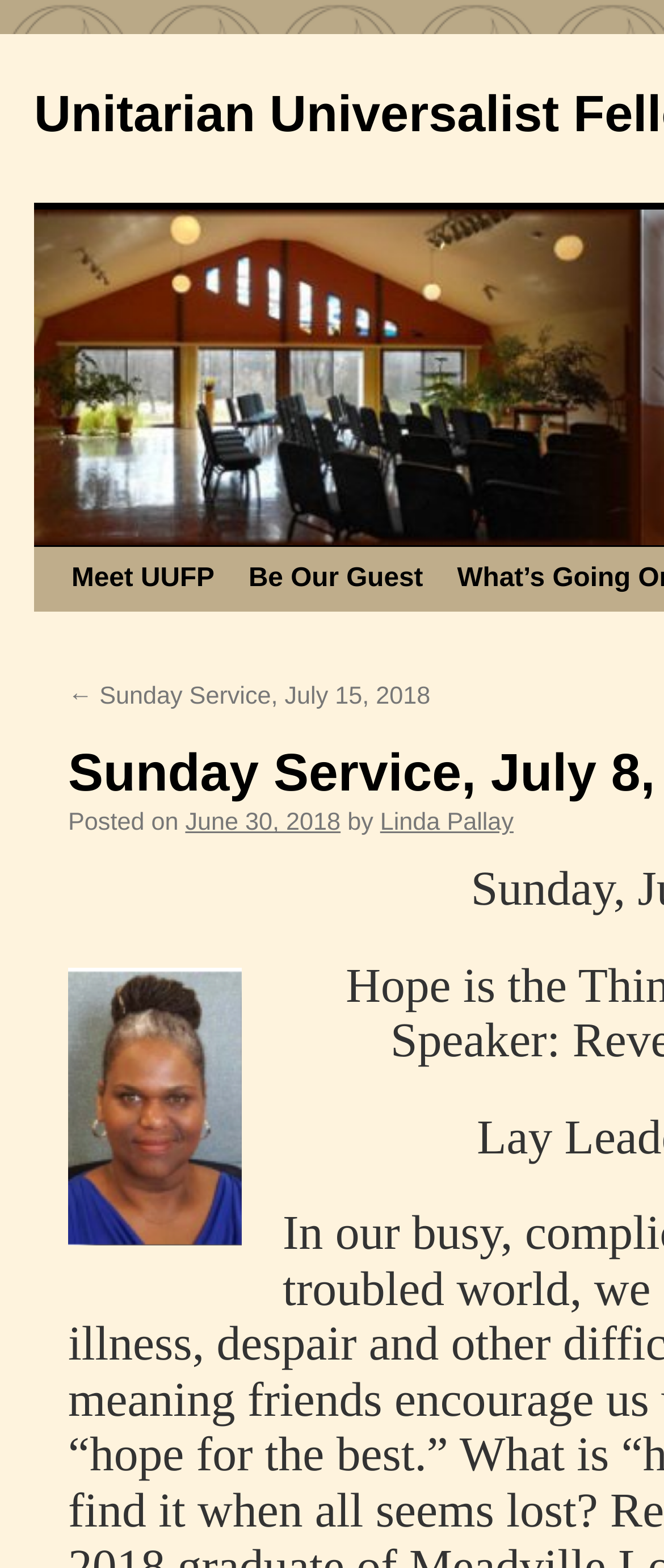Who is the author of the current Sunday service? Based on the screenshot, please respond with a single word or phrase.

Linda Pallay